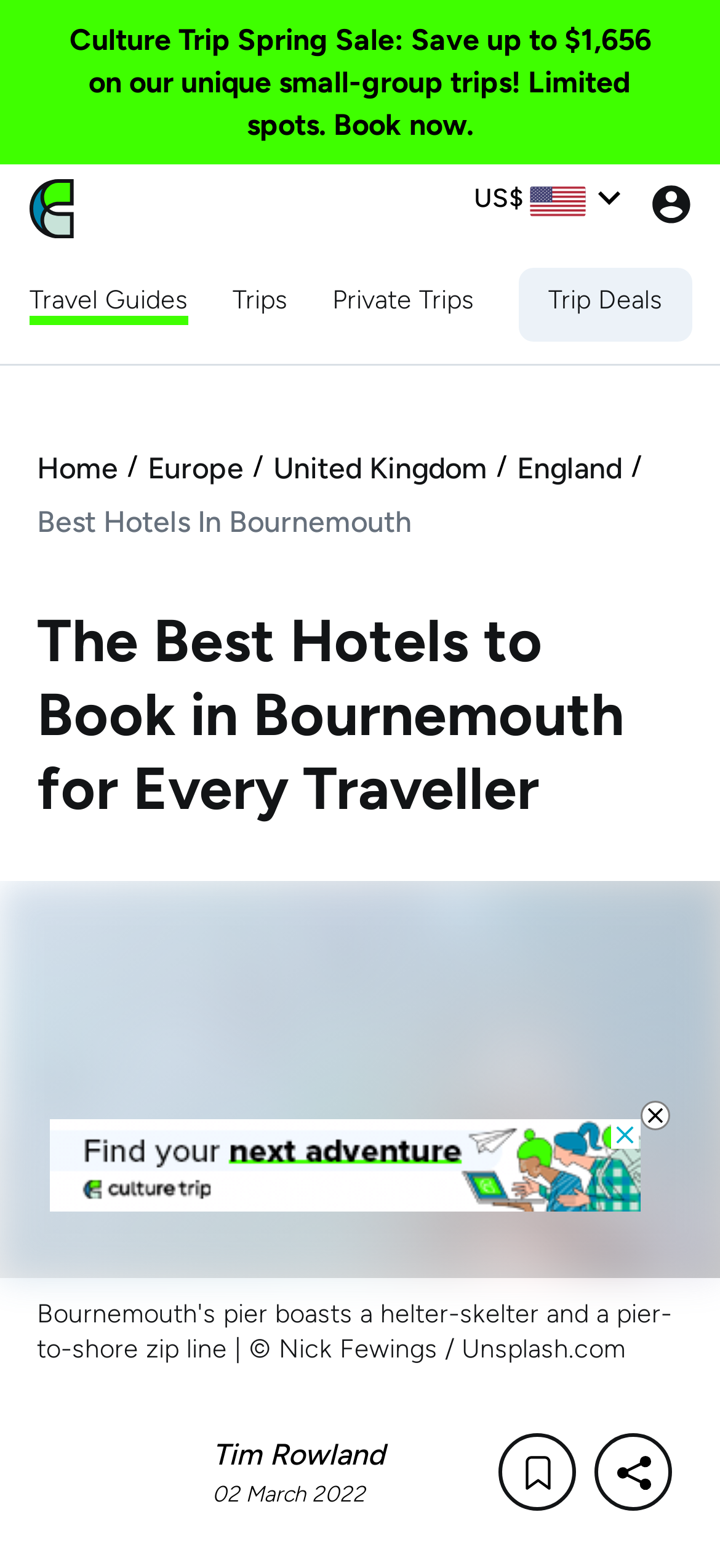Examine the image carefully and respond to the question with a detailed answer: 
What is the city being referred to in the webpage?

Based on the webpage content, specifically the heading 'The Best Hotels to Book in Bournemouth for Every Traveller' and the image caption 'Bournemouths pier boasts a helter-skelter and a pier-to-shore zip line', it is clear that the city being referred to is Bournemouth.